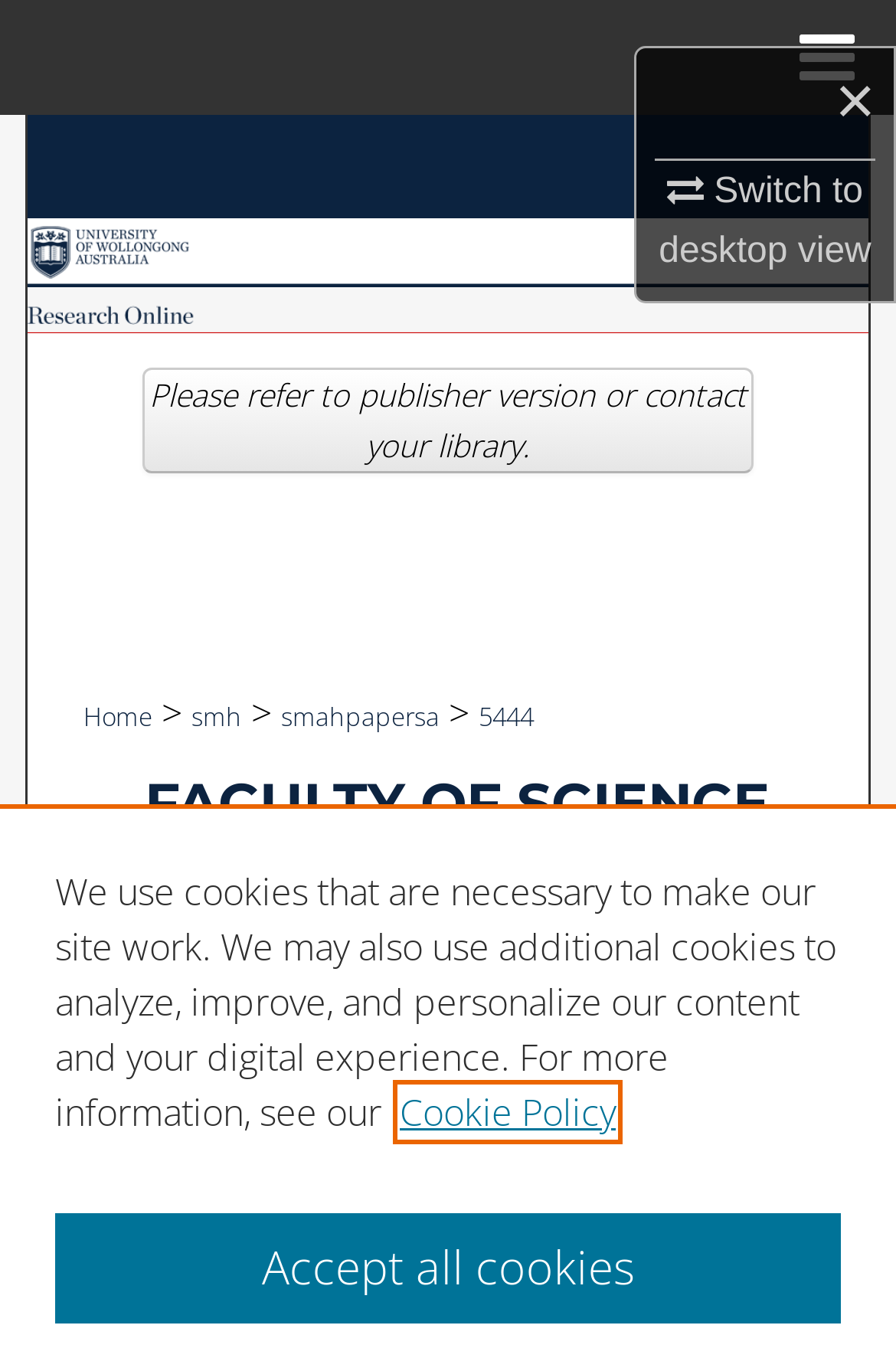Locate the bounding box coordinates of the clickable part needed for the task: "Browse Research Online".

[0.03, 0.166, 0.97, 0.201]